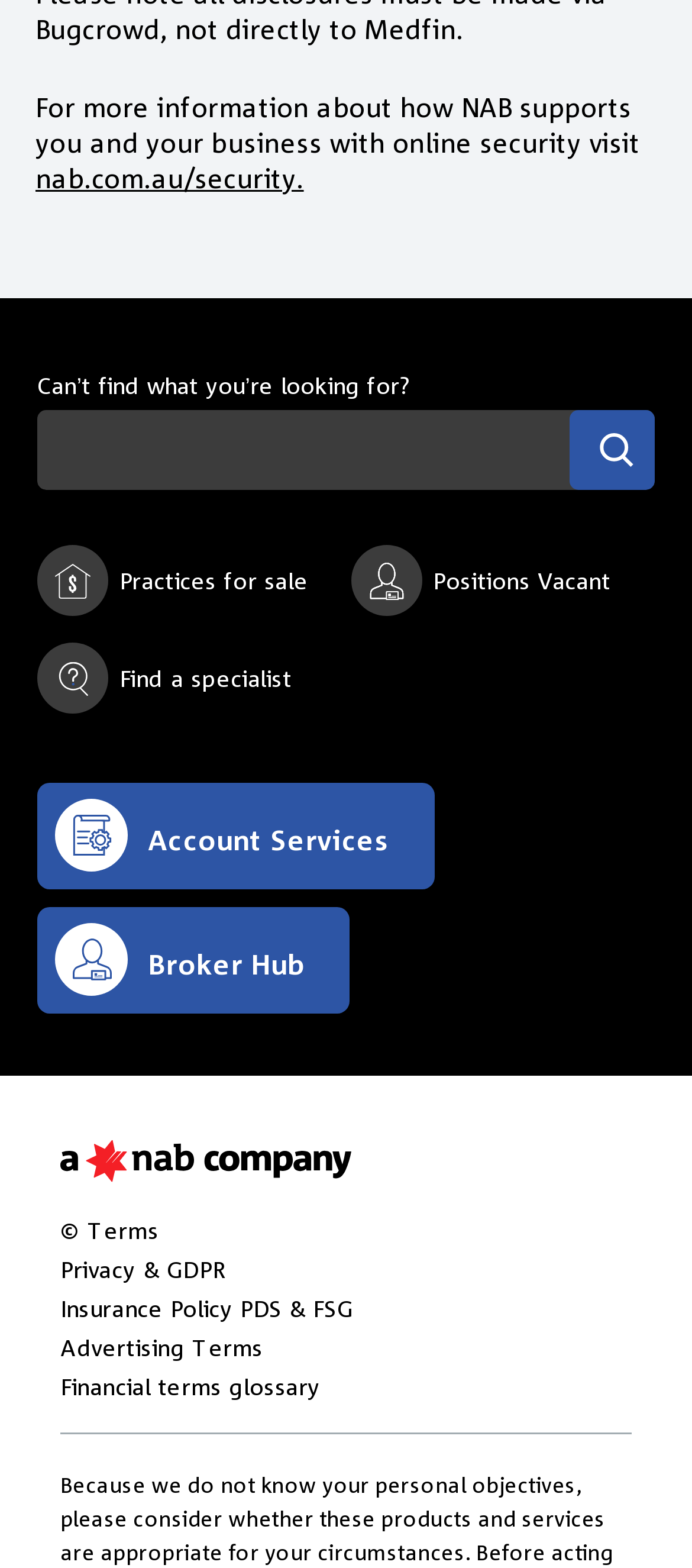Please predict the bounding box coordinates of the element's region where a click is necessary to complete the following instruction: "Search for something". The coordinates should be represented by four float numbers between 0 and 1, i.e., [left, top, right, bottom].

[0.054, 0.262, 0.946, 0.313]